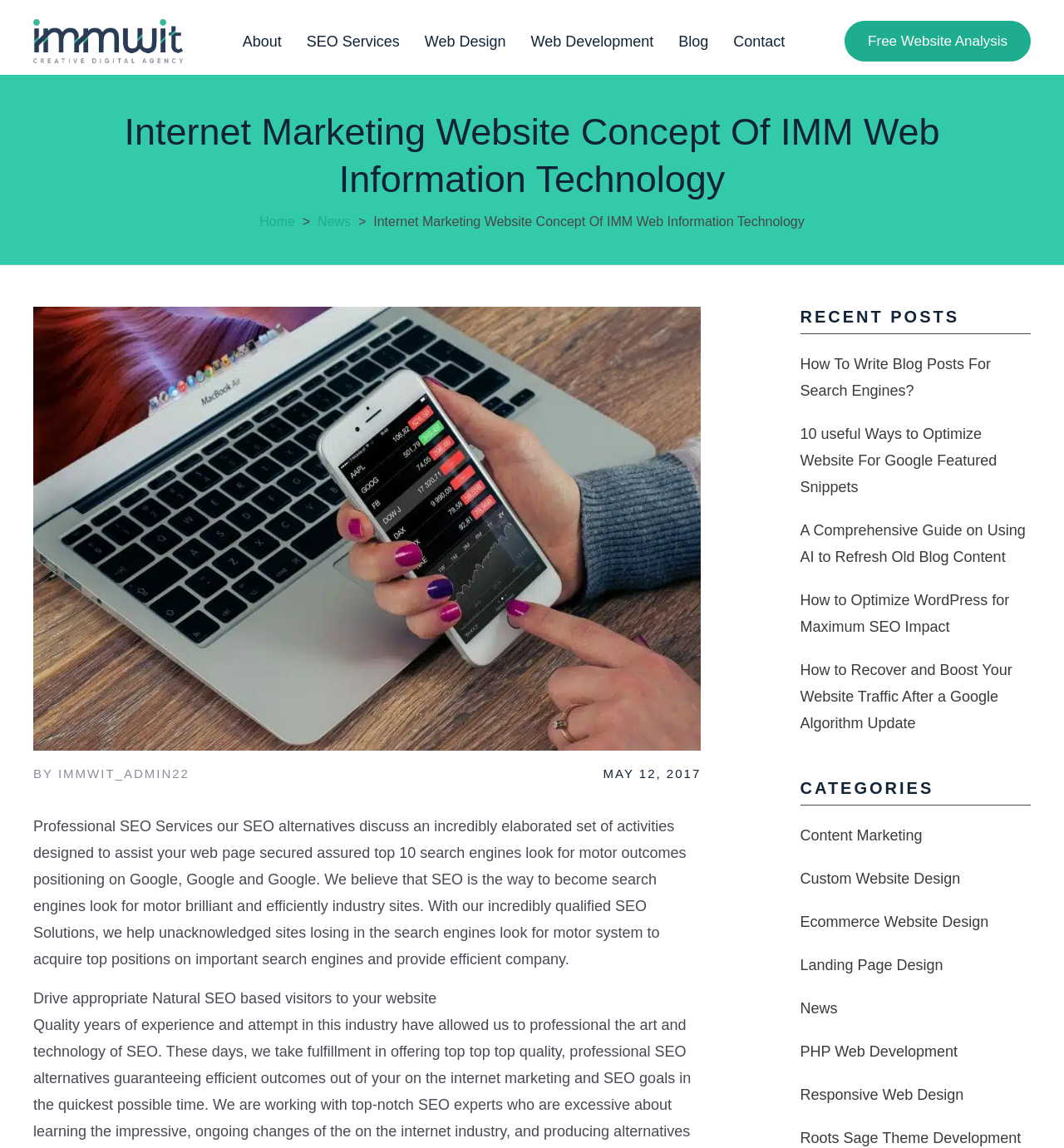Based on the image, provide a detailed and complete answer to the question: 
How many categories are listed on the webpage?

The categories are listed at the bottom of the webpage and include 'Content Marketing', 'Custom Website Design', 'Ecommerce Website Design', 'Landing Page Design', 'News', 'PHP Web Development', 'Responsive Web Design', 'Roots Sage Theme Development', and others.